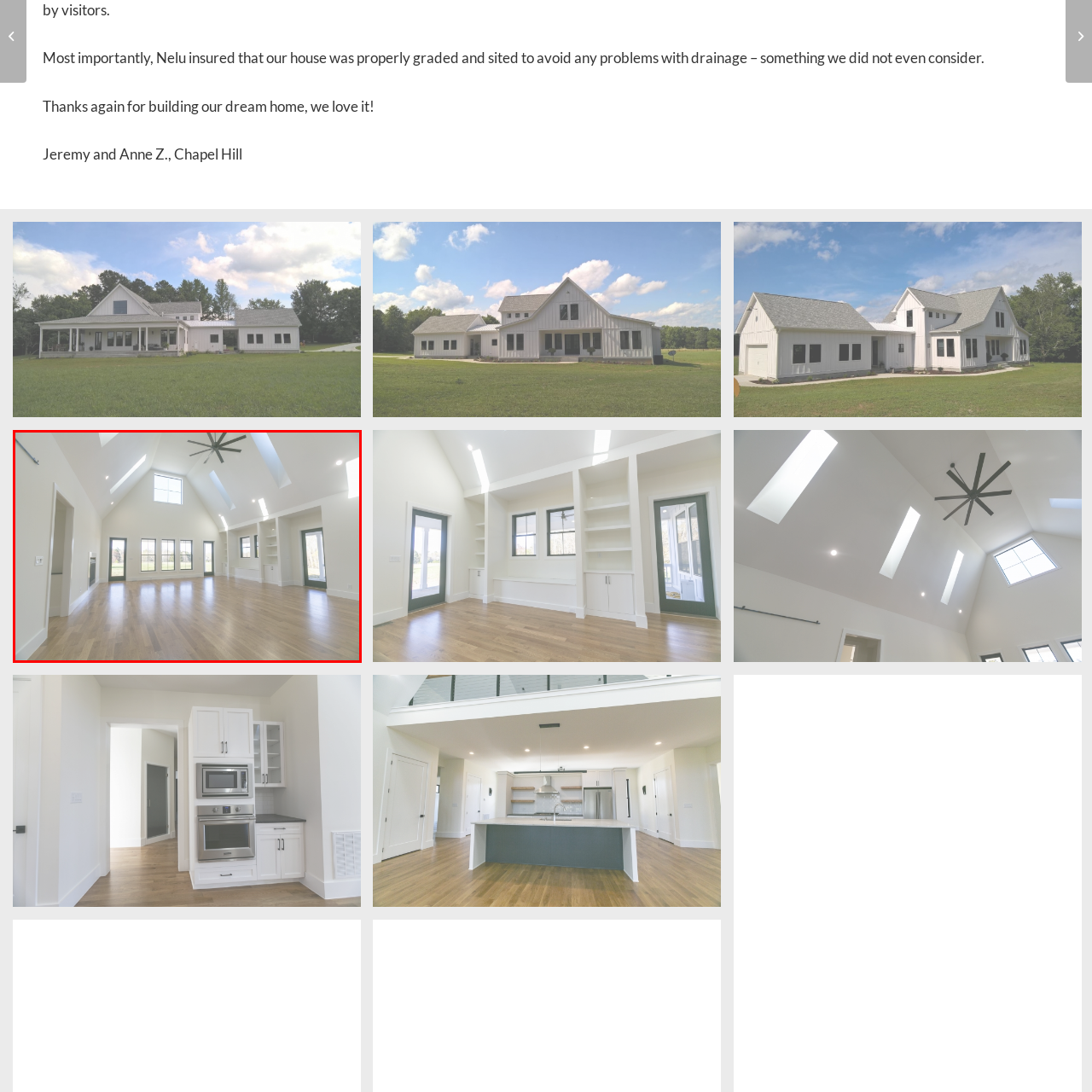Give an in-depth description of the picture inside the red marked area.

This spacious interior showcases a beautifully designed living area, featuring high vaulted ceilings adorned with modern lighting. The large windows allow ample natural light to flood the room, creating a bright and airy atmosphere. The walls are painted in a soft, neutral hue, enhancing the sense of openness. Elegant hardwood flooring runs throughout, providing warmth and a touch of sophistication. On one side, there is a cozy fireplace, while built-in shelves on the right offer both functionality and aesthetic appeal. Overall, this inviting space is perfect for relaxation and gatherings, embodying a seamless blend of comfort and style.